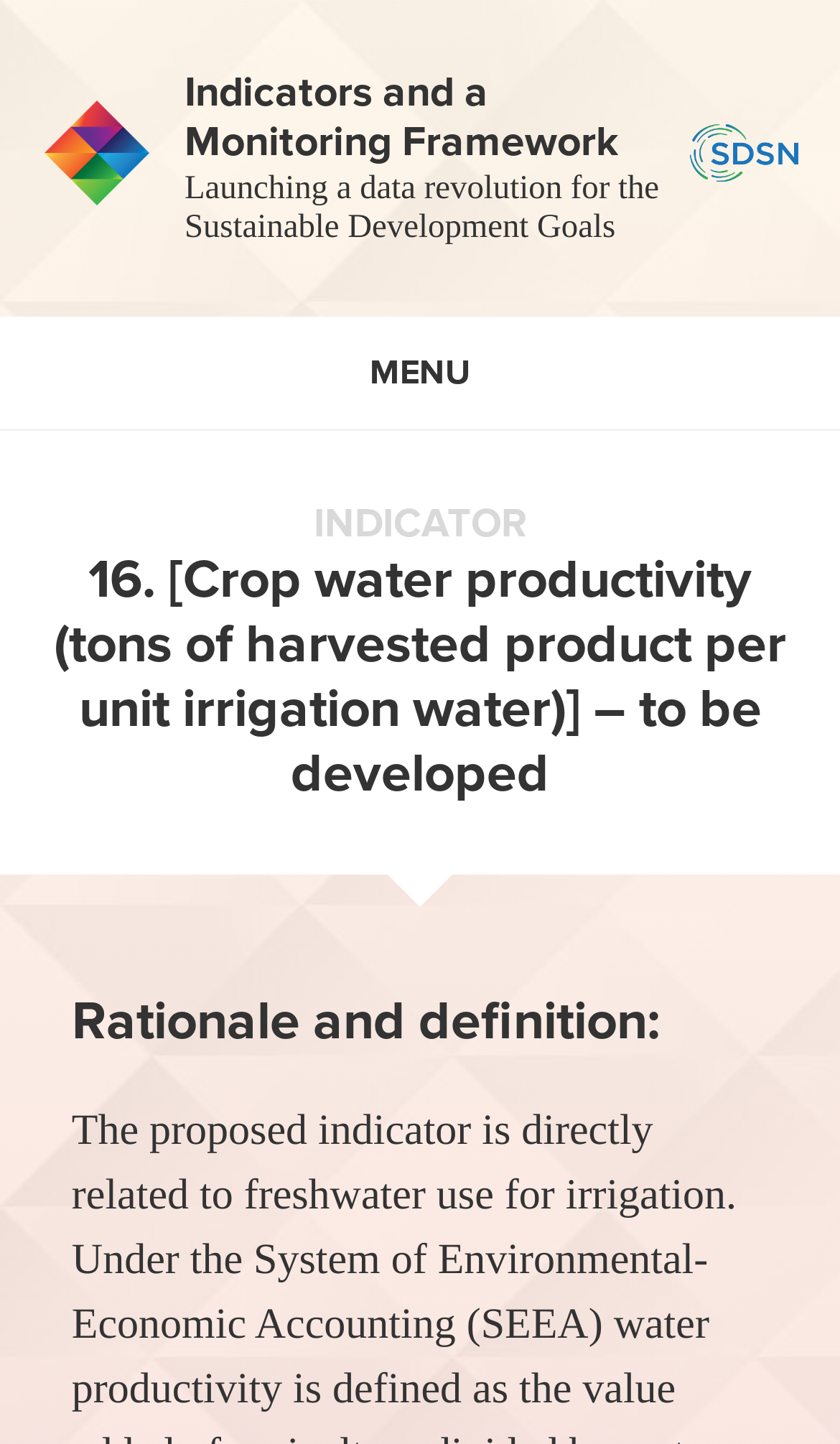Please respond in a single word or phrase: 
What is the name of the menu?

MENU